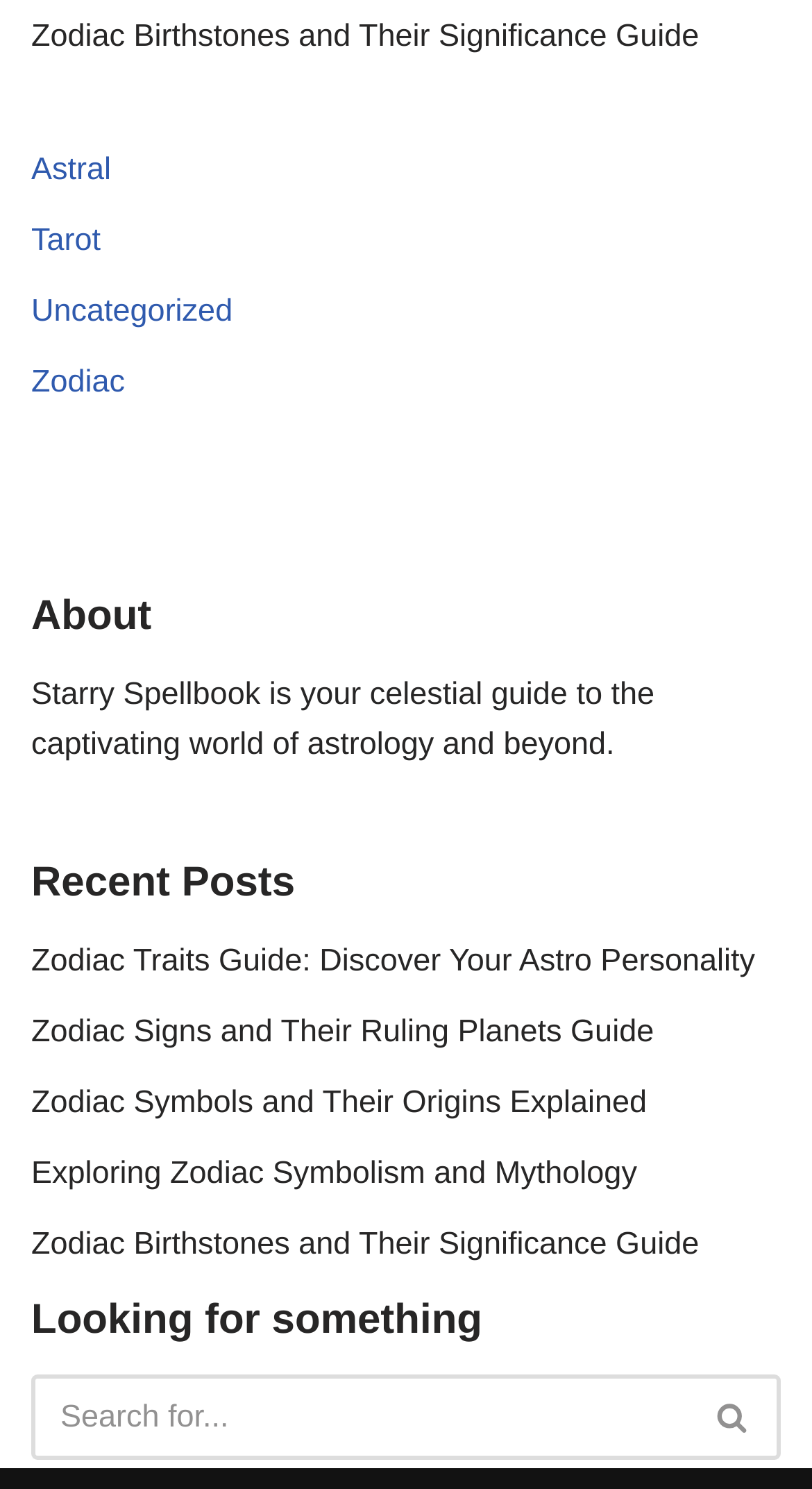Locate the bounding box coordinates of the item that should be clicked to fulfill the instruction: "Learn about Zodiac Symbols and Their Origins Explained".

[0.038, 0.728, 0.797, 0.752]